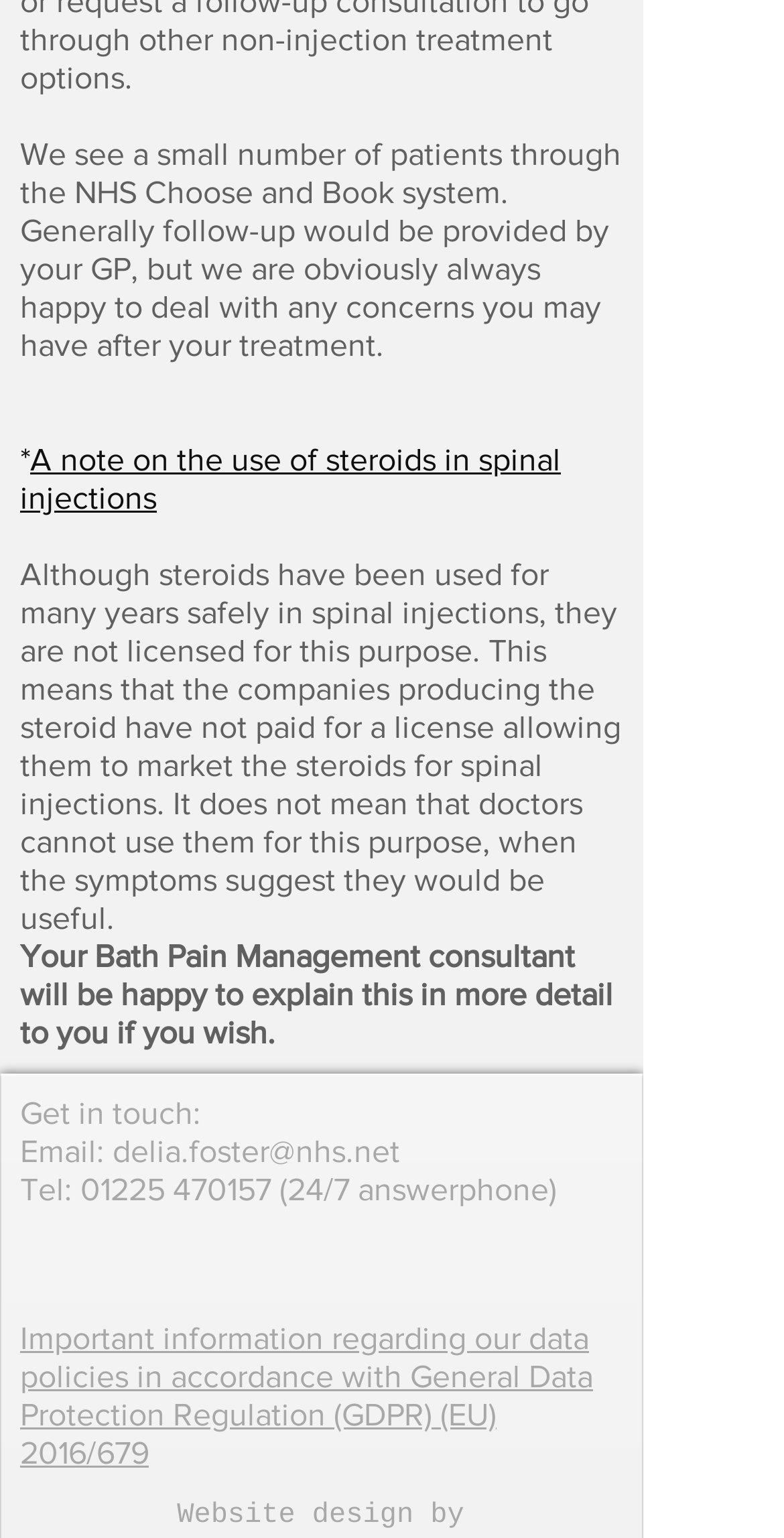Provide your answer to the question using just one word or phrase: How can you contact the Bath Pain Management consultant?

Email or phone